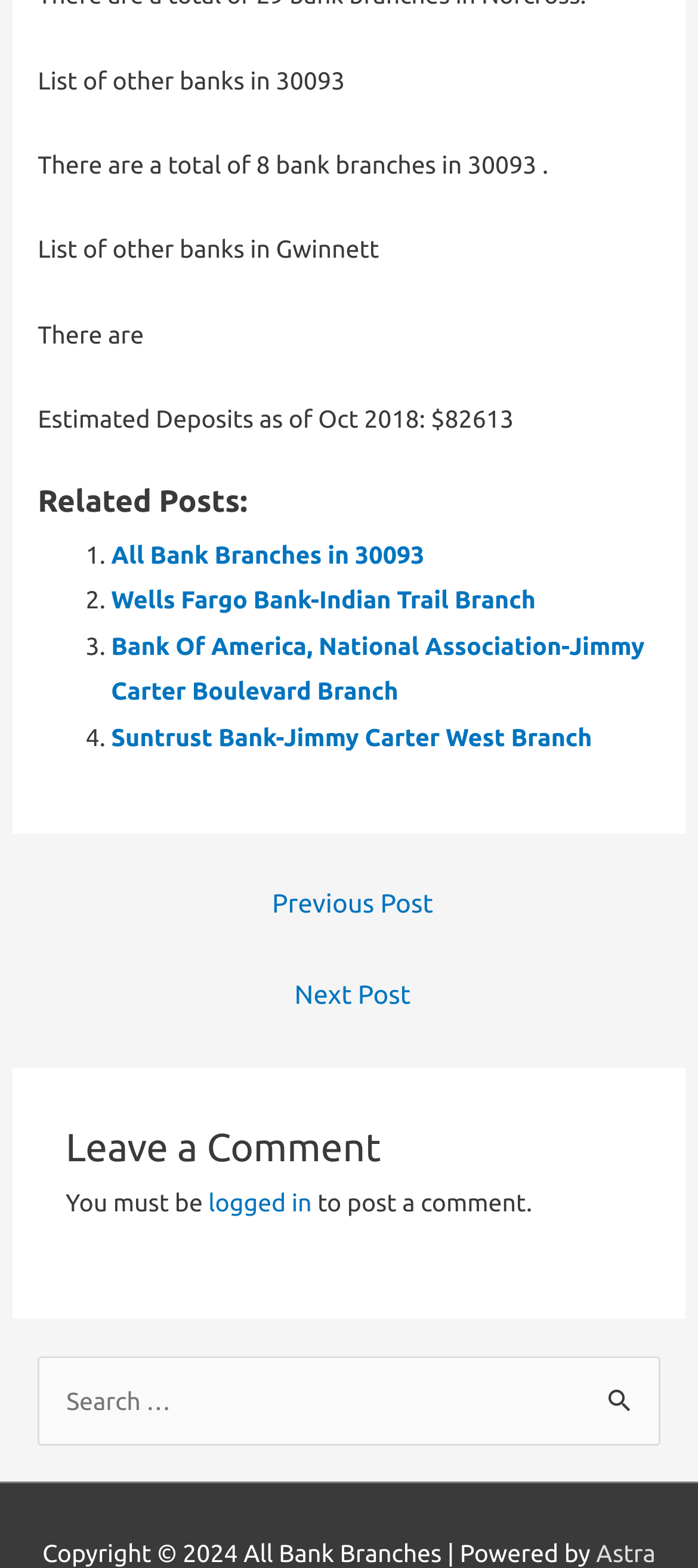Determine the bounding box coordinates for the HTML element described here: "Filipino Express".

None